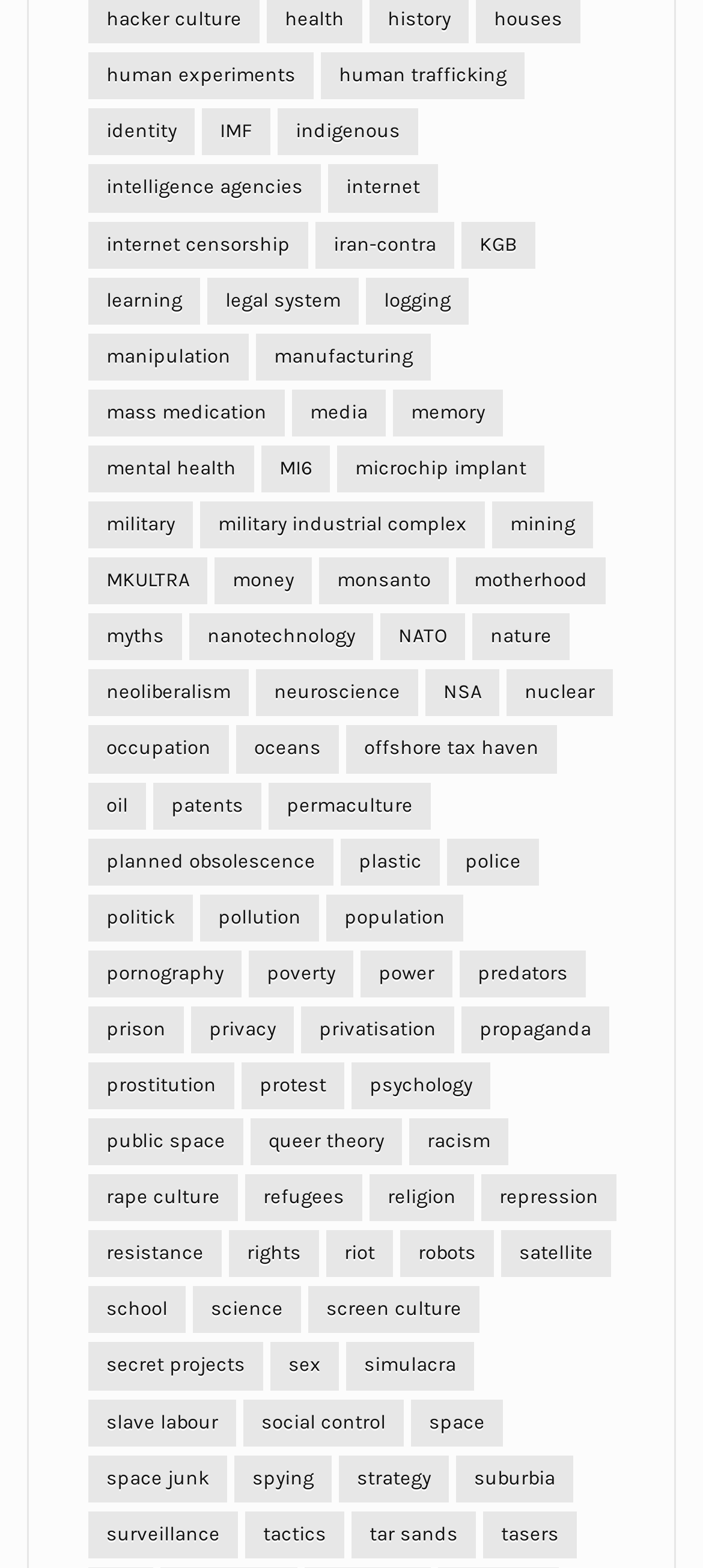Determine the bounding box coordinates of the clickable region to follow the instruction: "click on human experiments".

[0.126, 0.034, 0.446, 0.064]